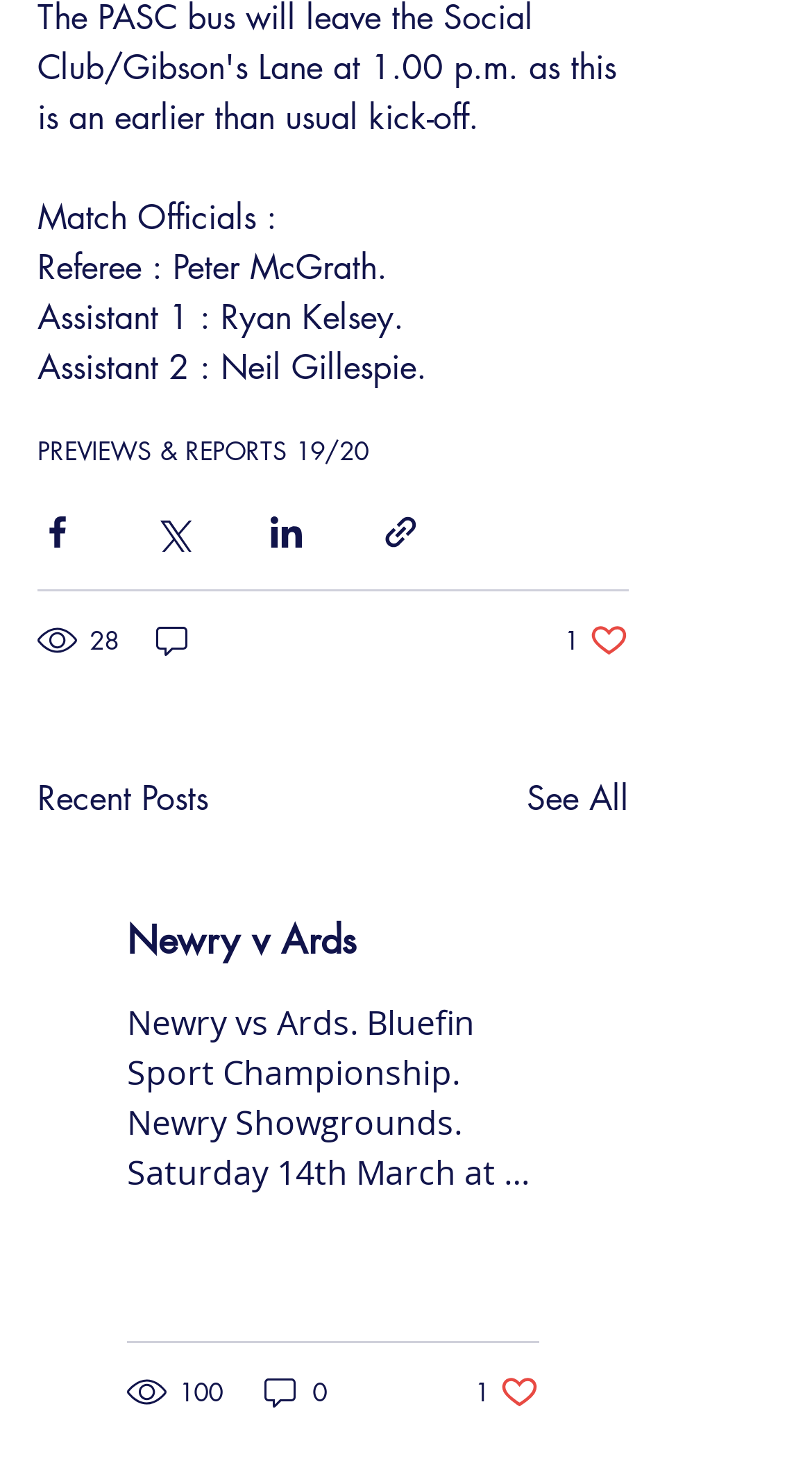Please identify the bounding box coordinates of the clickable area that will fulfill the following instruction: "View all recent posts". The coordinates should be in the format of four float numbers between 0 and 1, i.e., [left, top, right, bottom].

[0.649, 0.525, 0.774, 0.559]